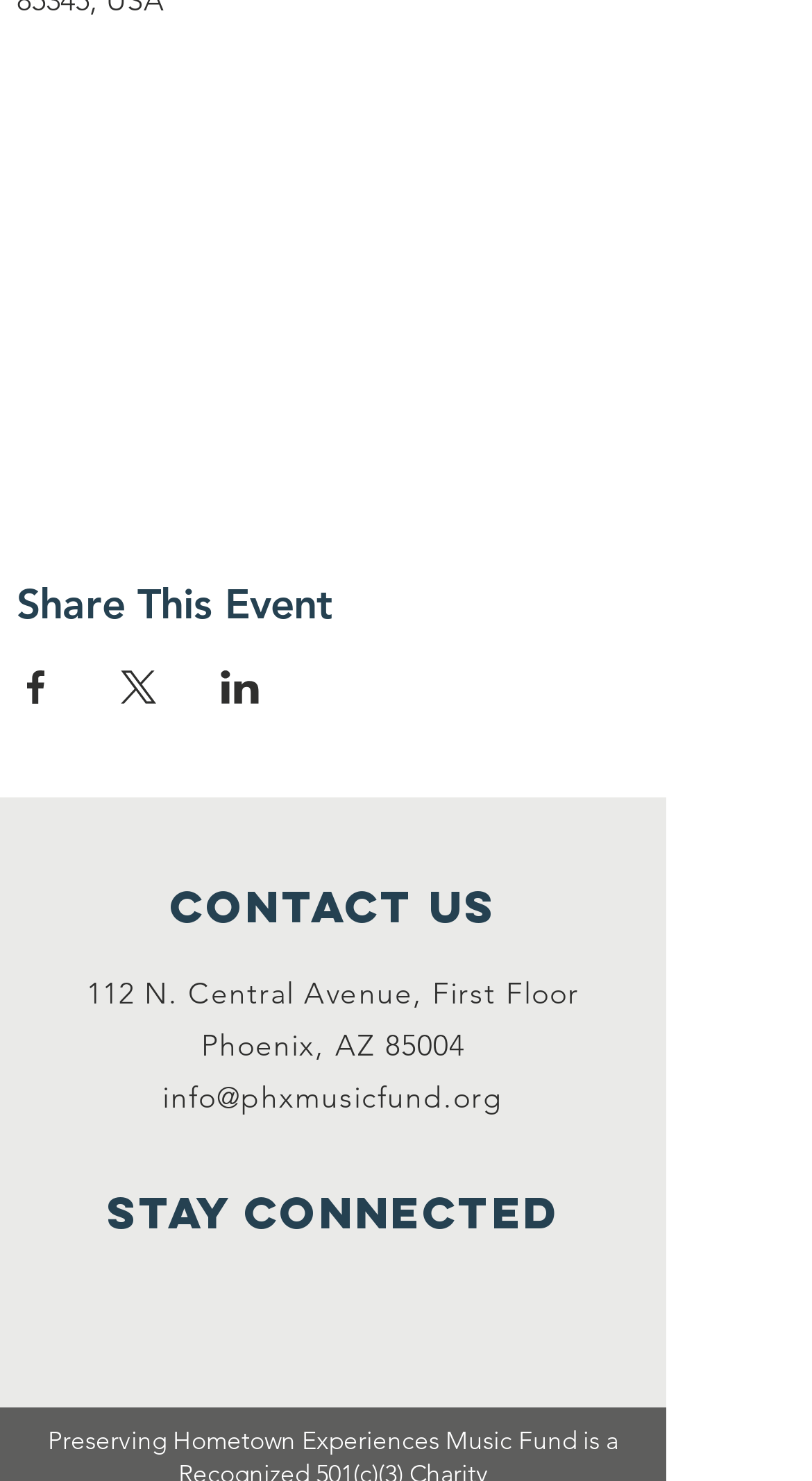Locate the UI element described by aria-label="Share event on X" in the provided webpage screenshot. Return the bounding box coordinates in the format (top-left x, top-left y, bottom-right x, bottom-right y), ensuring all values are between 0 and 1.

[0.146, 0.452, 0.195, 0.475]